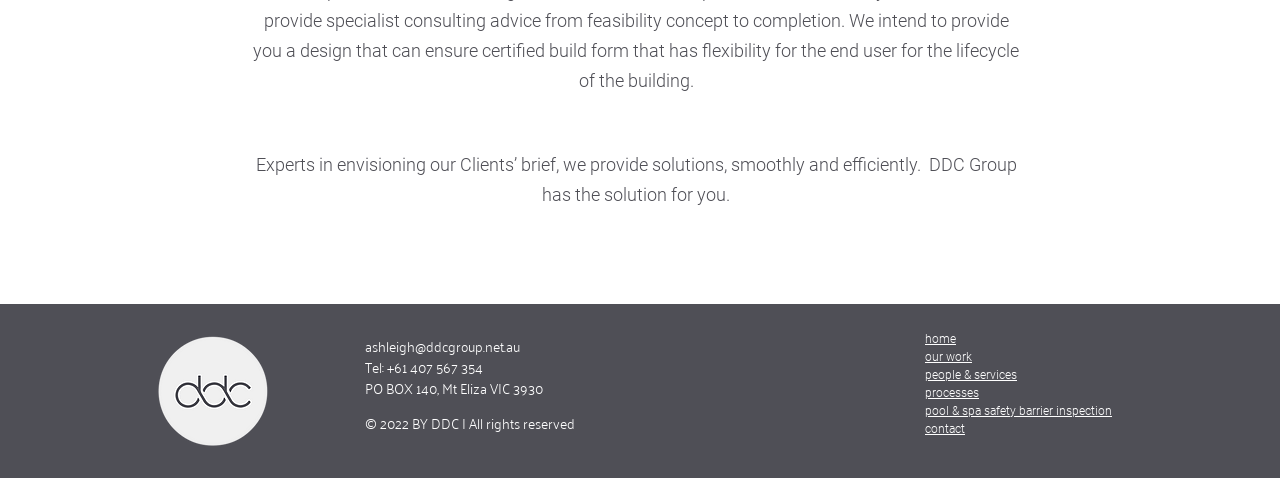How many navigation links are there on the webpage?
Your answer should be a single word or phrase derived from the screenshot.

6